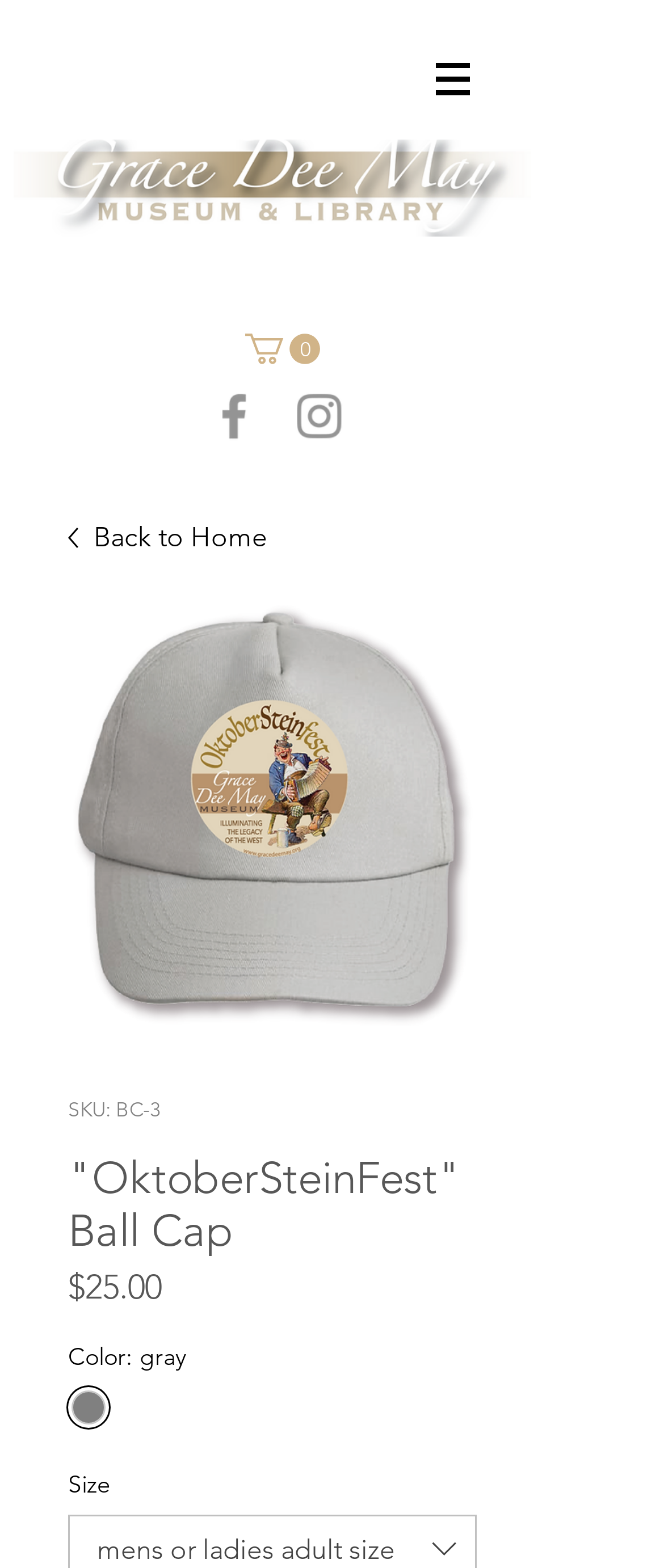Identify the title of the webpage and provide its text content.

"OktoberSteinFest" Ball Cap